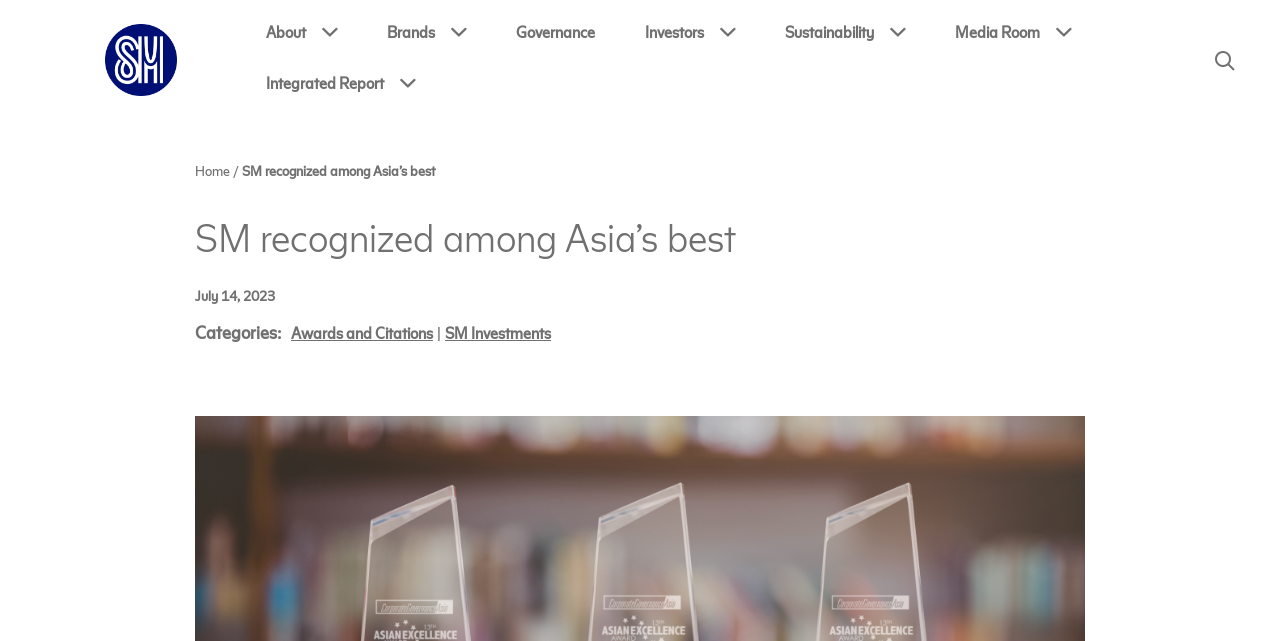Highlight the bounding box coordinates of the region I should click on to meet the following instruction: "Read the Awards and Citations category".

[0.227, 0.504, 0.338, 0.533]